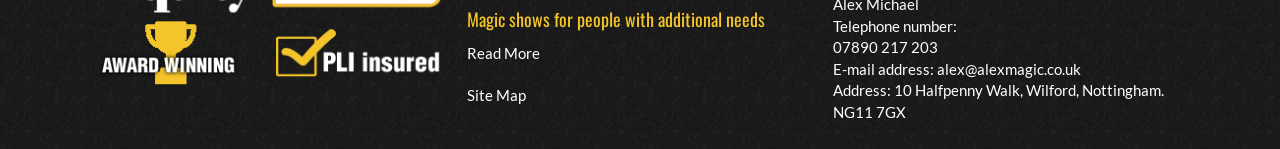Using the description "Site Map", locate and provide the bounding box of the UI element.

[0.365, 0.576, 0.411, 0.697]